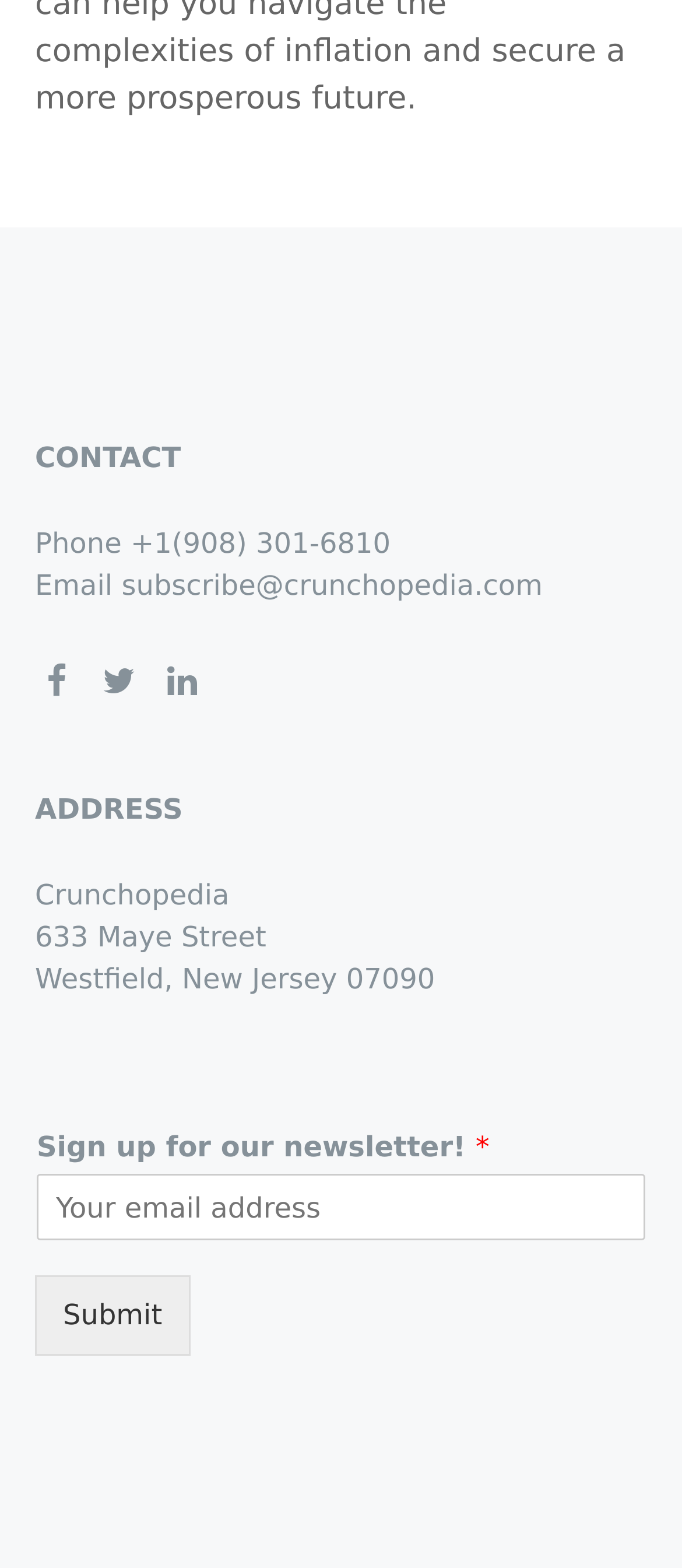Locate the bounding box coordinates of the segment that needs to be clicked to meet this instruction: "Submit the newsletter form".

[0.051, 0.813, 0.279, 0.865]